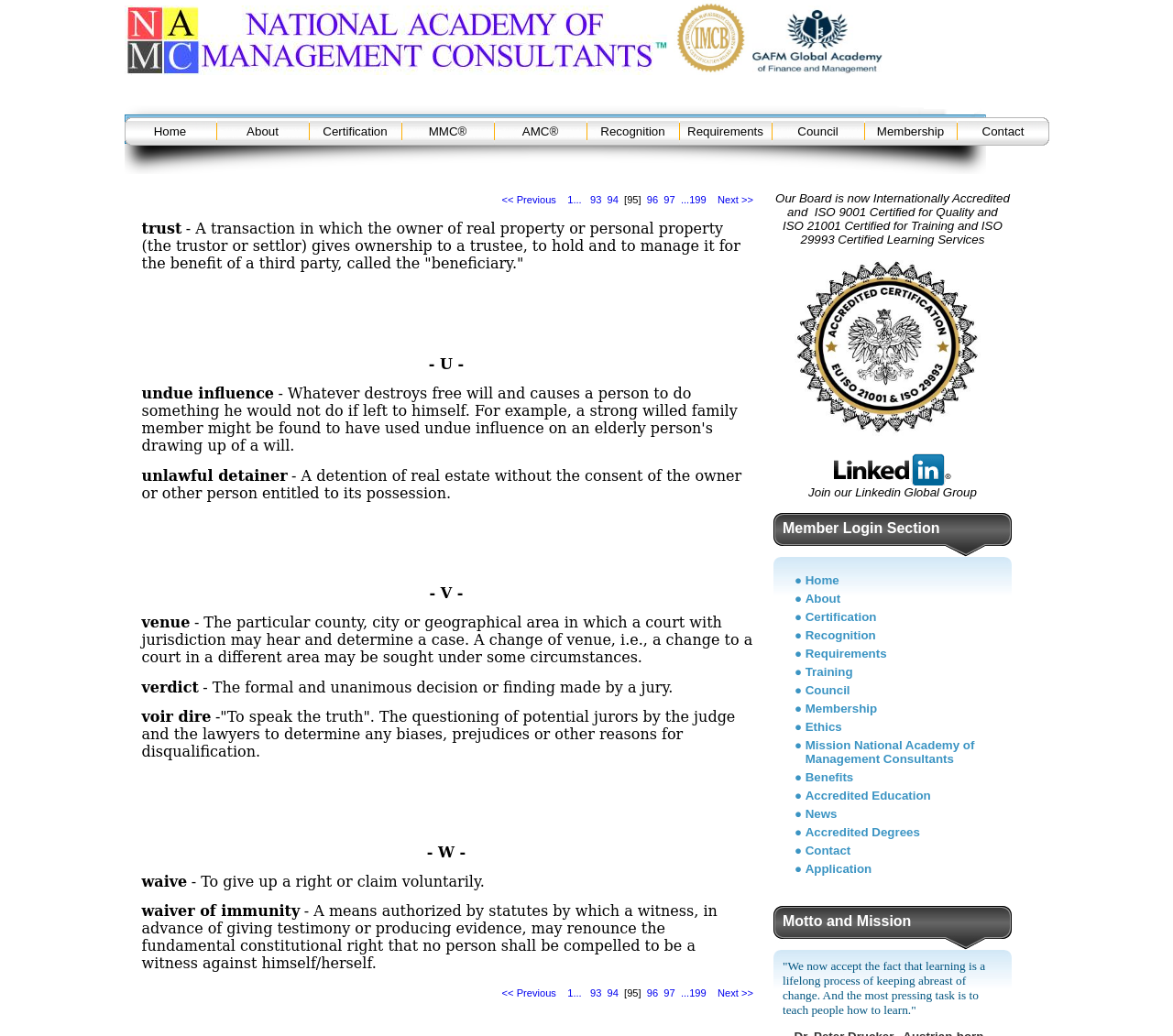Show the bounding box coordinates for the element that needs to be clicked to execute the following instruction: "Click Certification". Provide the coordinates in the form of four float numbers between 0 and 1, i.e., [left, top, right, bottom].

[0.264, 0.12, 0.342, 0.134]